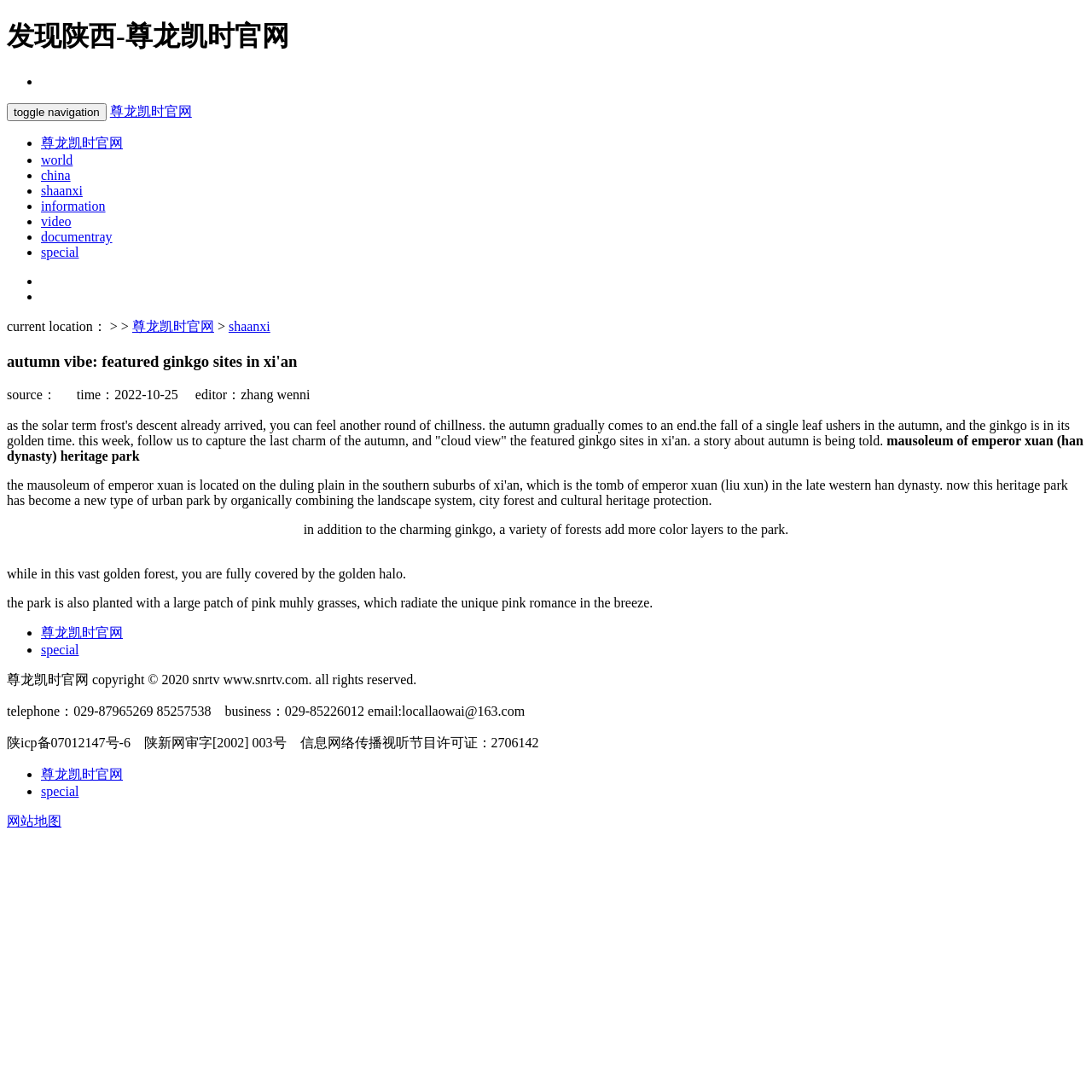Based on the element description, predict the bounding box coordinates (top-left x, top-left y, bottom-right x, bottom-right y) for the UI element in the screenshot: parent_node: SEARCH name="s"

None